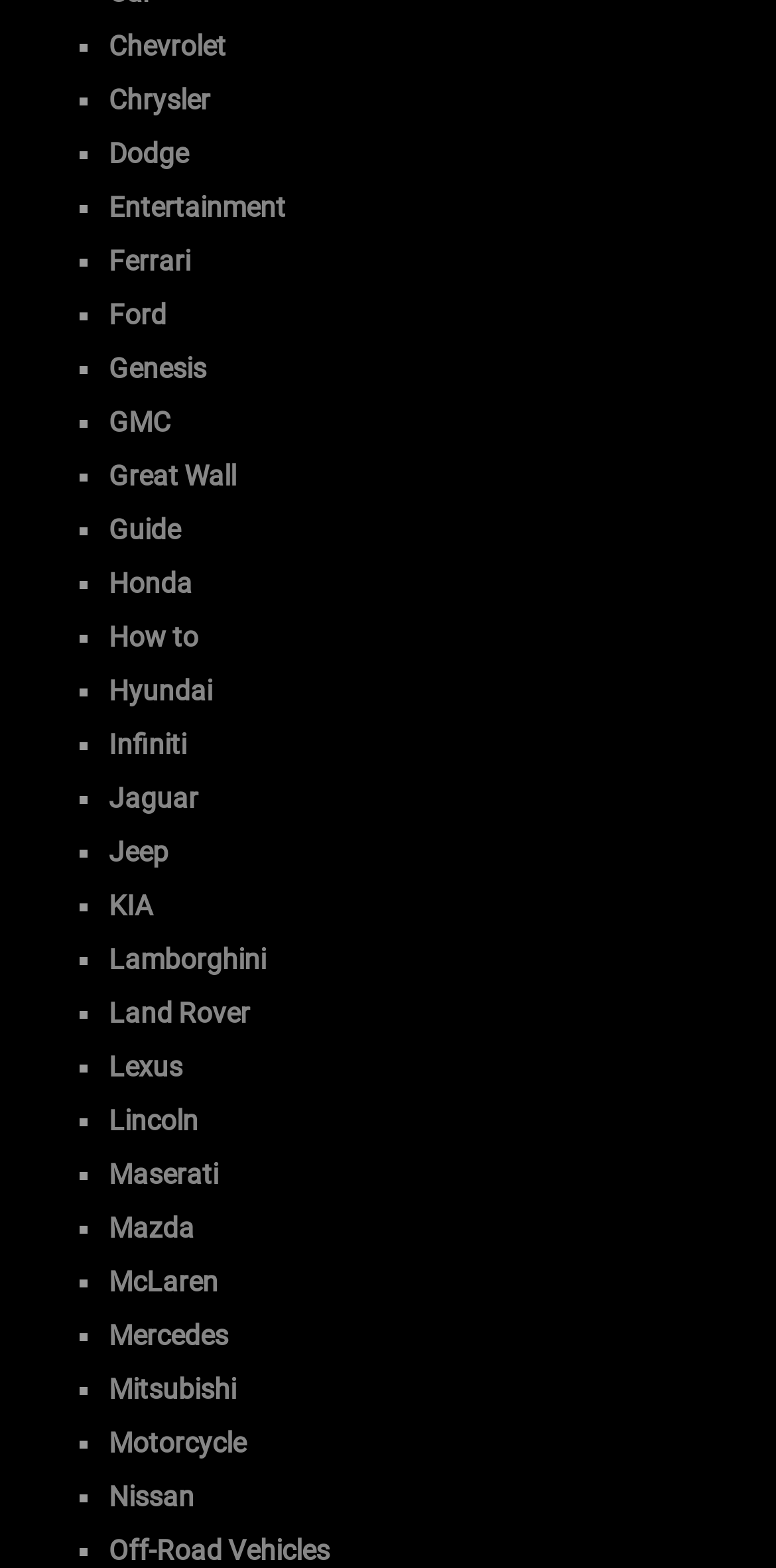Using the element description provided, determine the bounding box coordinates in the format (top-left x, top-left y, bottom-right x, bottom-right y). Ensure that all values are floating point numbers between 0 and 1. Element description: Nissan

[0.14, 0.944, 0.25, 0.964]